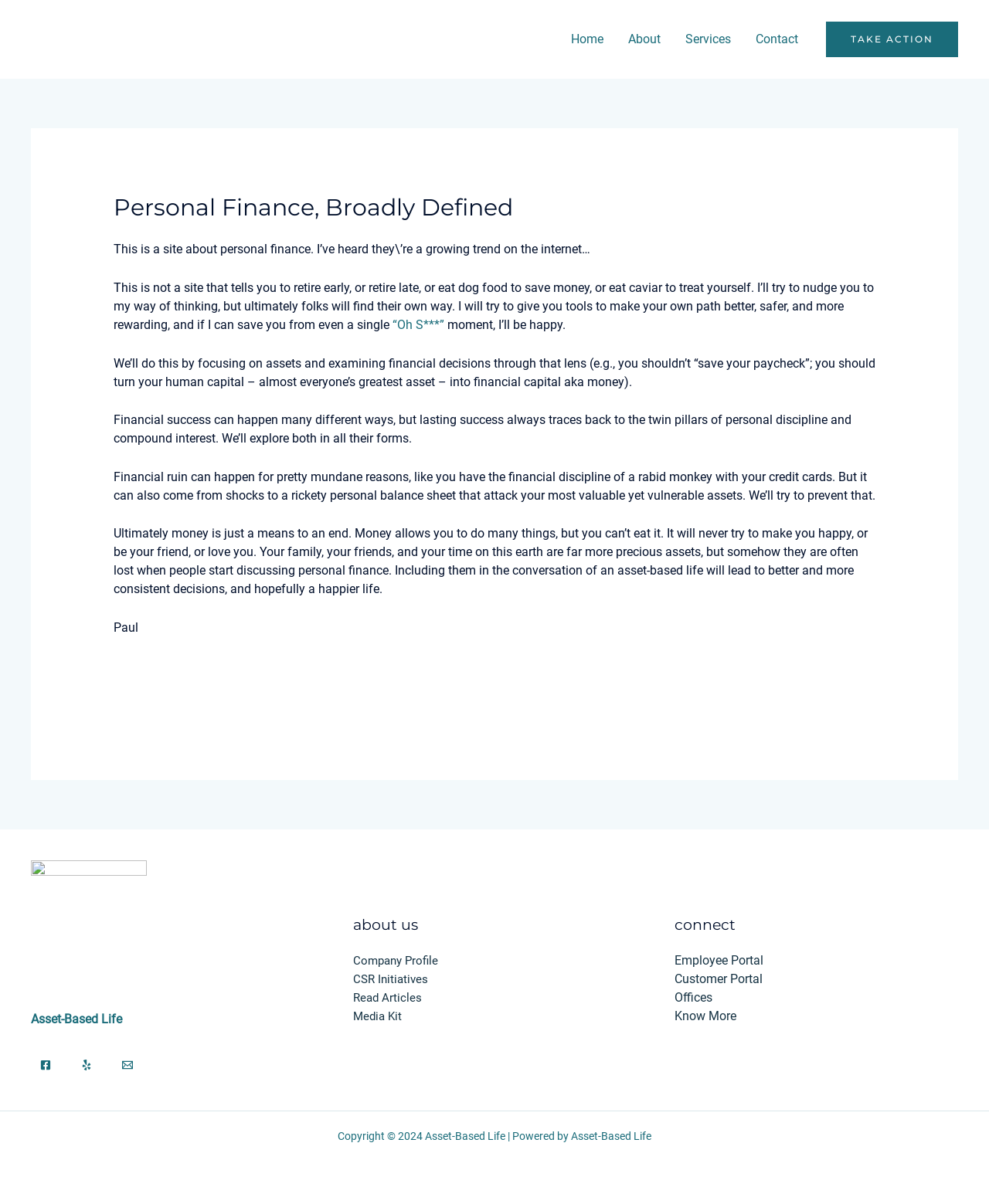Determine the bounding box coordinates of the target area to click to execute the following instruction: "Click on the 'Home' link."

[0.565, 0.01, 0.623, 0.055]